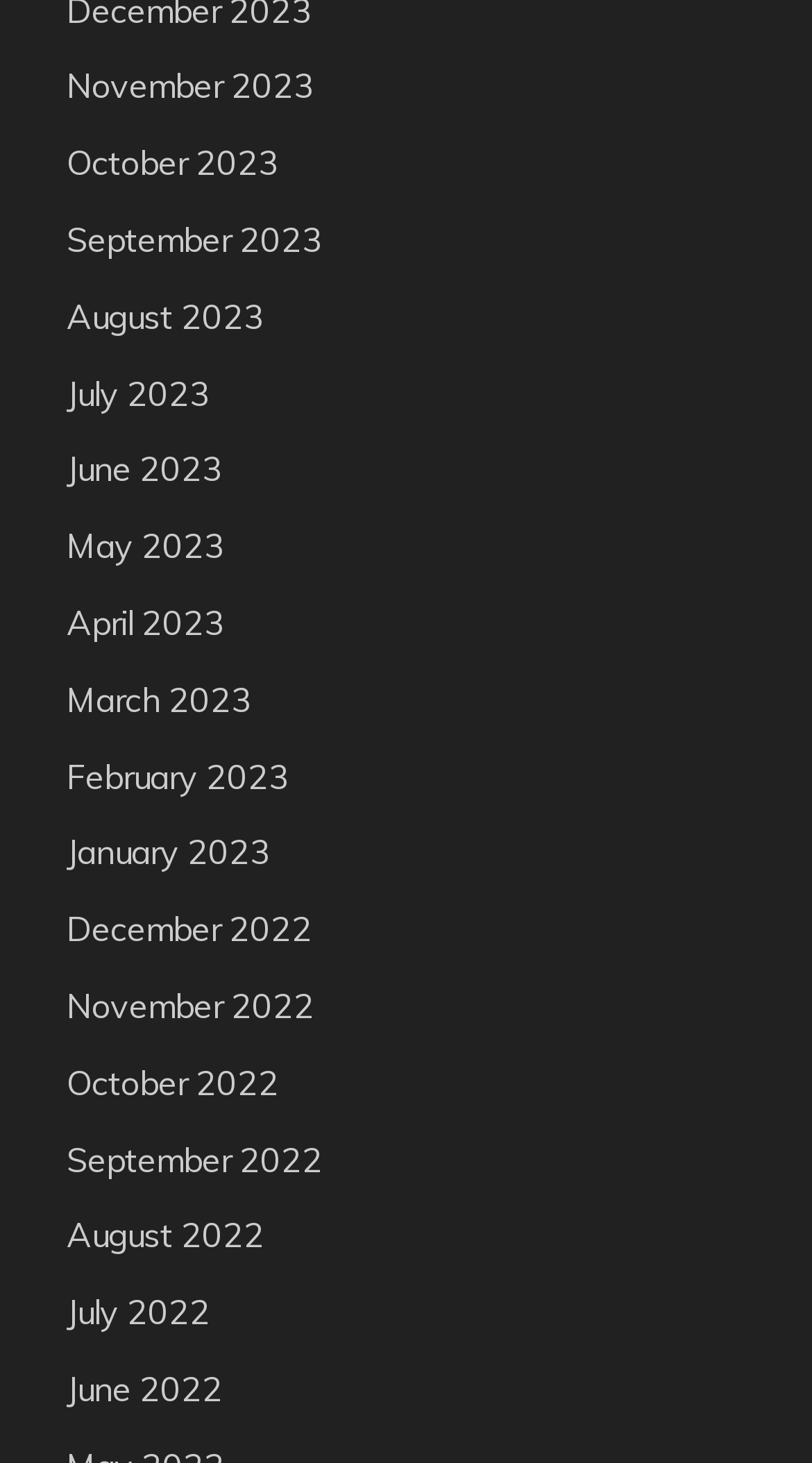Is there a link for May 2022? Analyze the screenshot and reply with just one word or a short phrase.

No